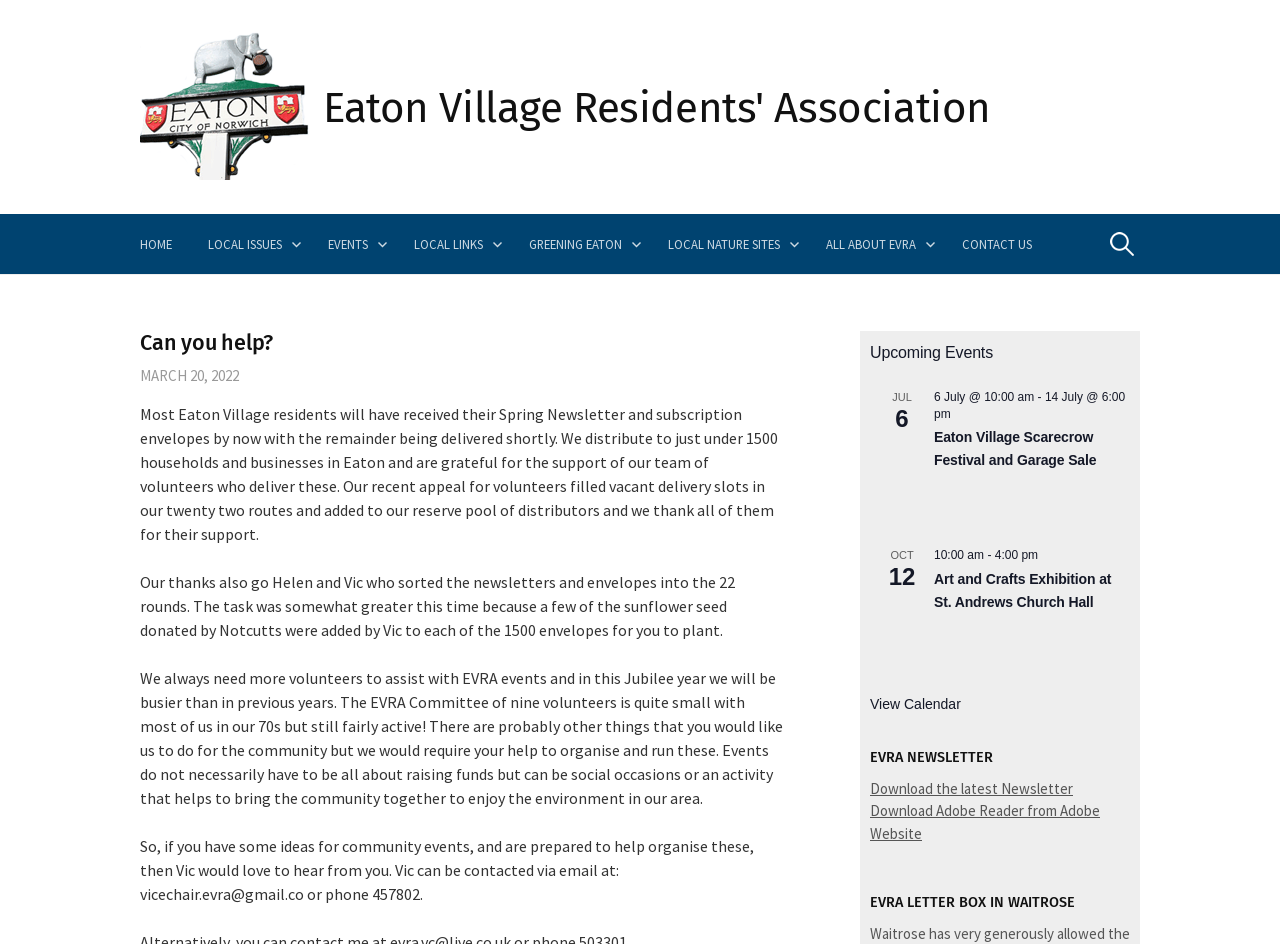Using the description: "Eaton Village Residents' Association", determine the UI element's bounding box coordinates. Ensure the coordinates are in the format of four float numbers between 0 and 1, i.e., [left, top, right, bottom].

[0.252, 0.088, 0.774, 0.141]